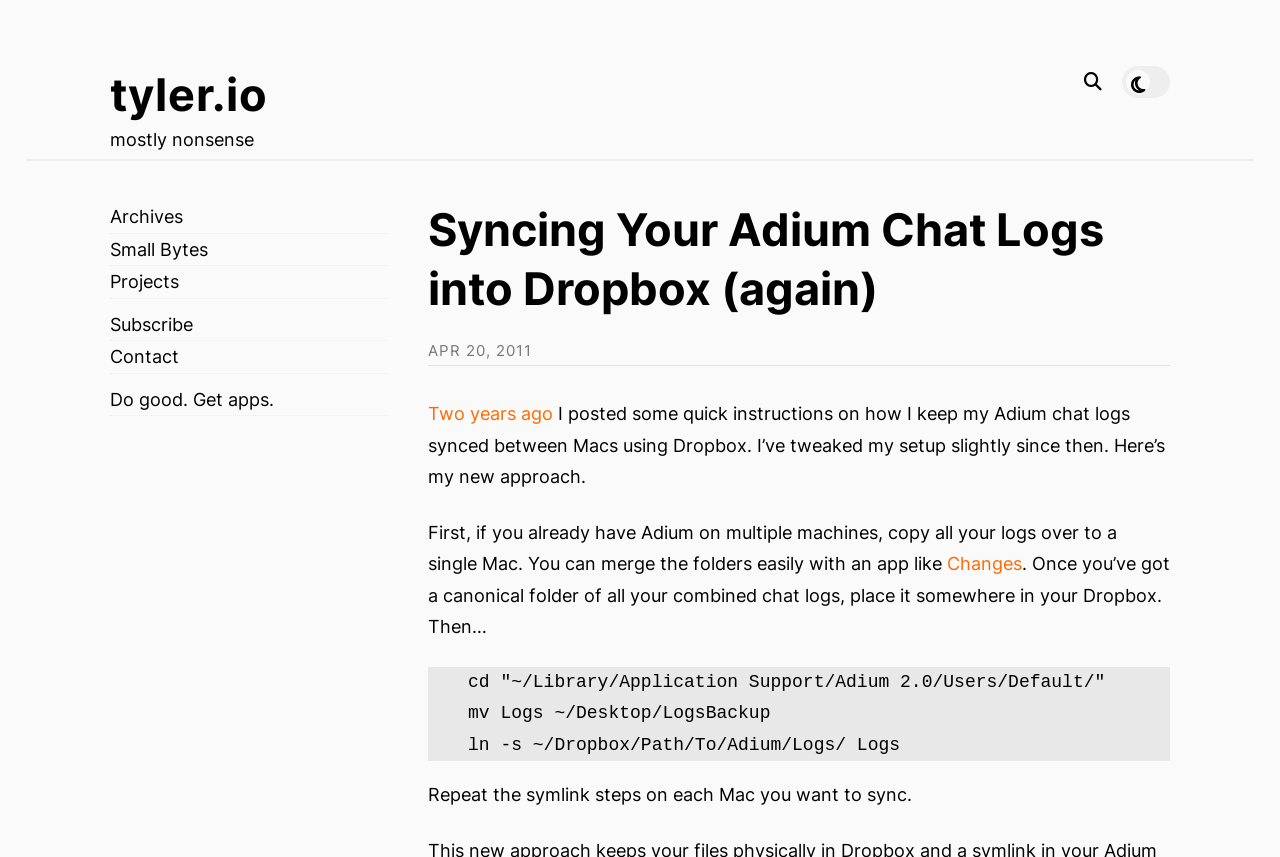Give a one-word or phrase response to the following question: What is the purpose of creating a symlink?

To sync logs